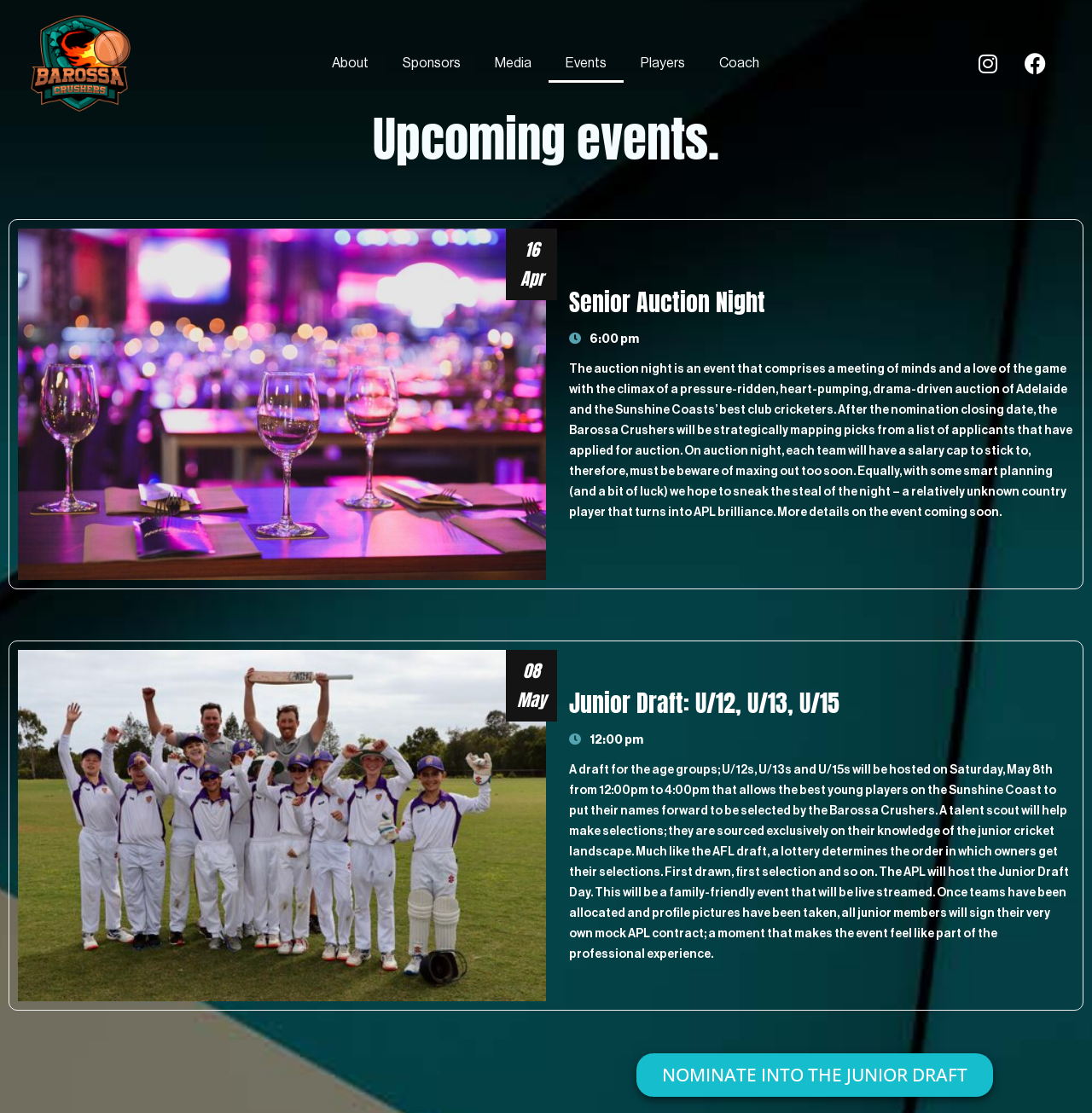Find and provide the bounding box coordinates for the UI element described here: "Snedeker, Charles Henry". The coordinates should be given as four float numbers between 0 and 1: [left, top, right, bottom].

None